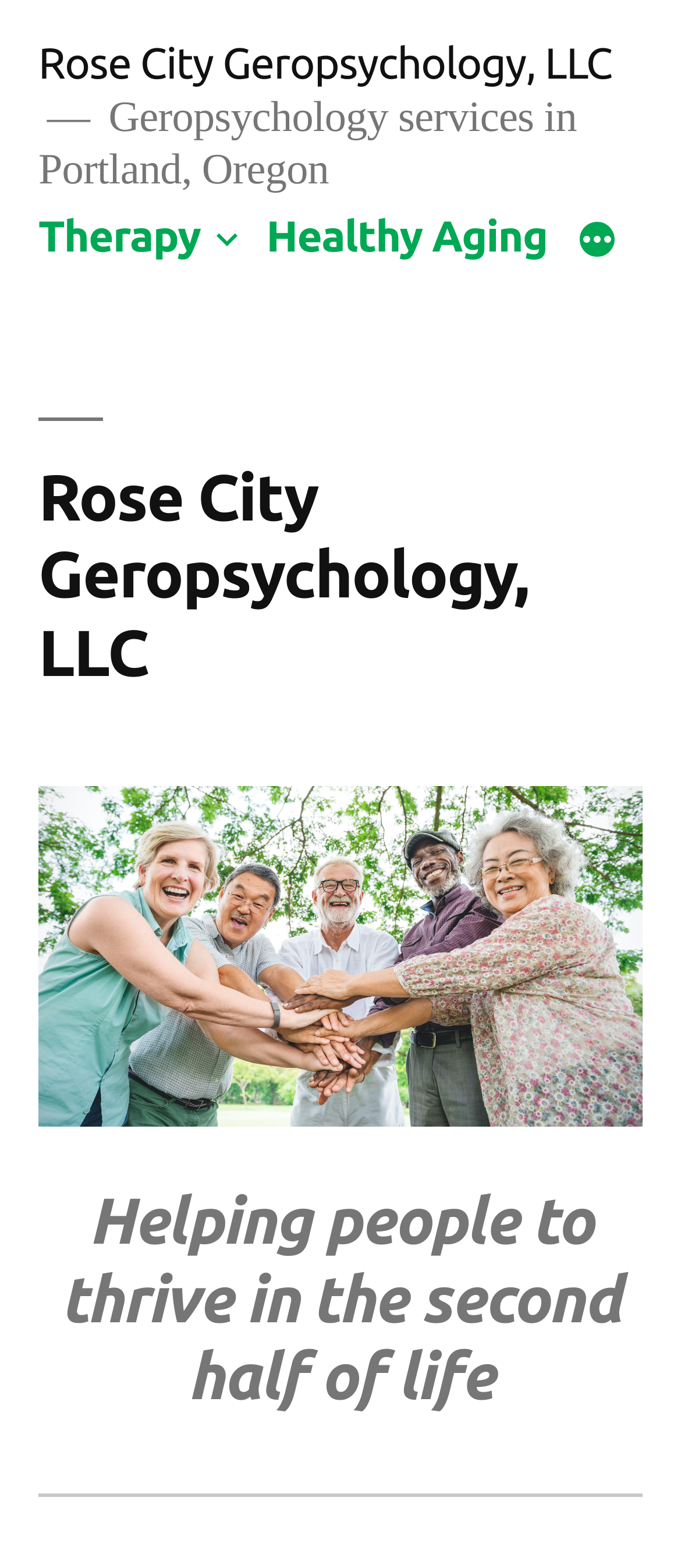What services does the organization provide?
From the screenshot, provide a brief answer in one word or phrase.

Geropsychology services